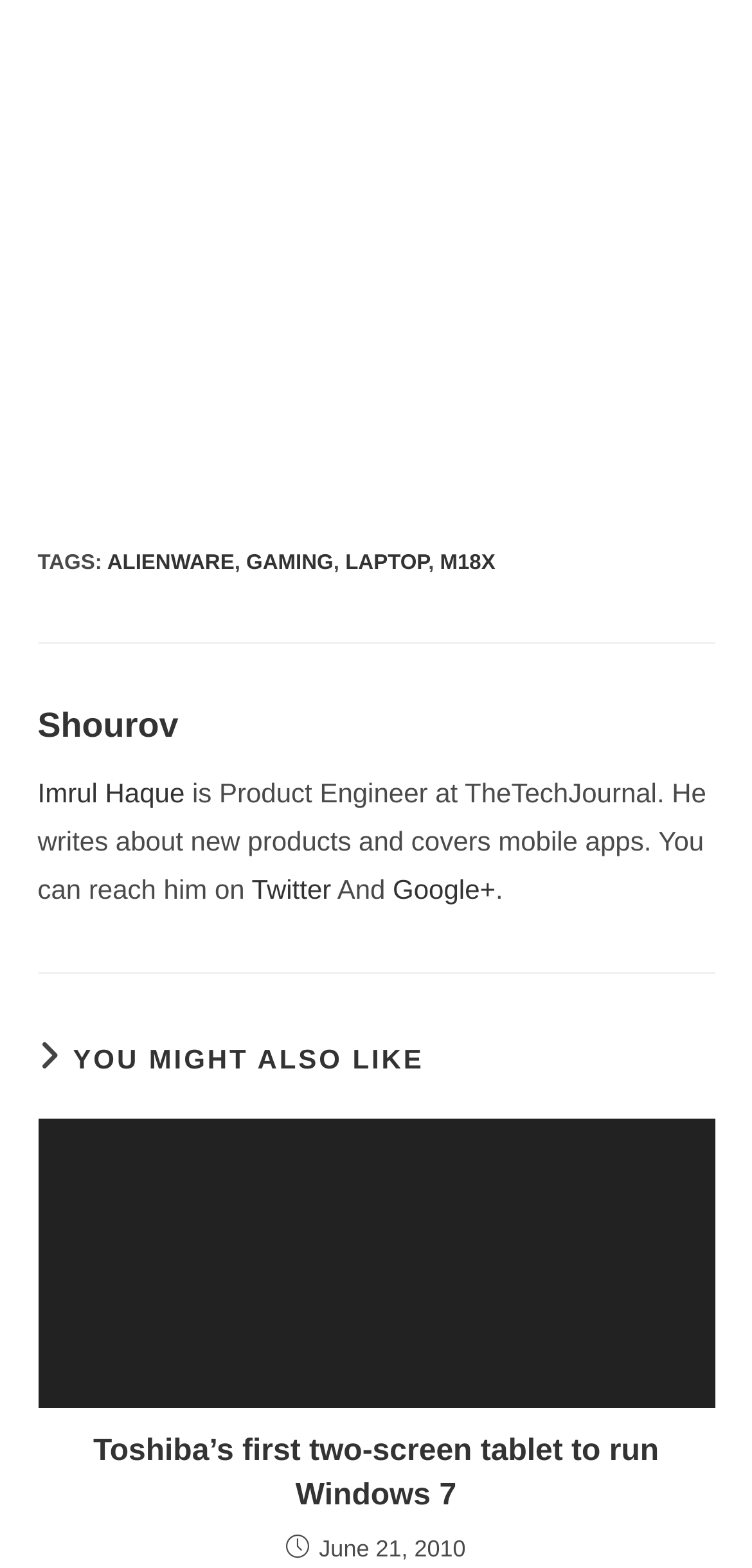Please identify the bounding box coordinates of the element that needs to be clicked to execute the following command: "Read more about the article Toshiba’s first two-screen tablet to run Windows 7". Provide the bounding box using four float numbers between 0 and 1, formatted as [left, top, right, bottom].

[0.05, 0.714, 0.95, 0.898]